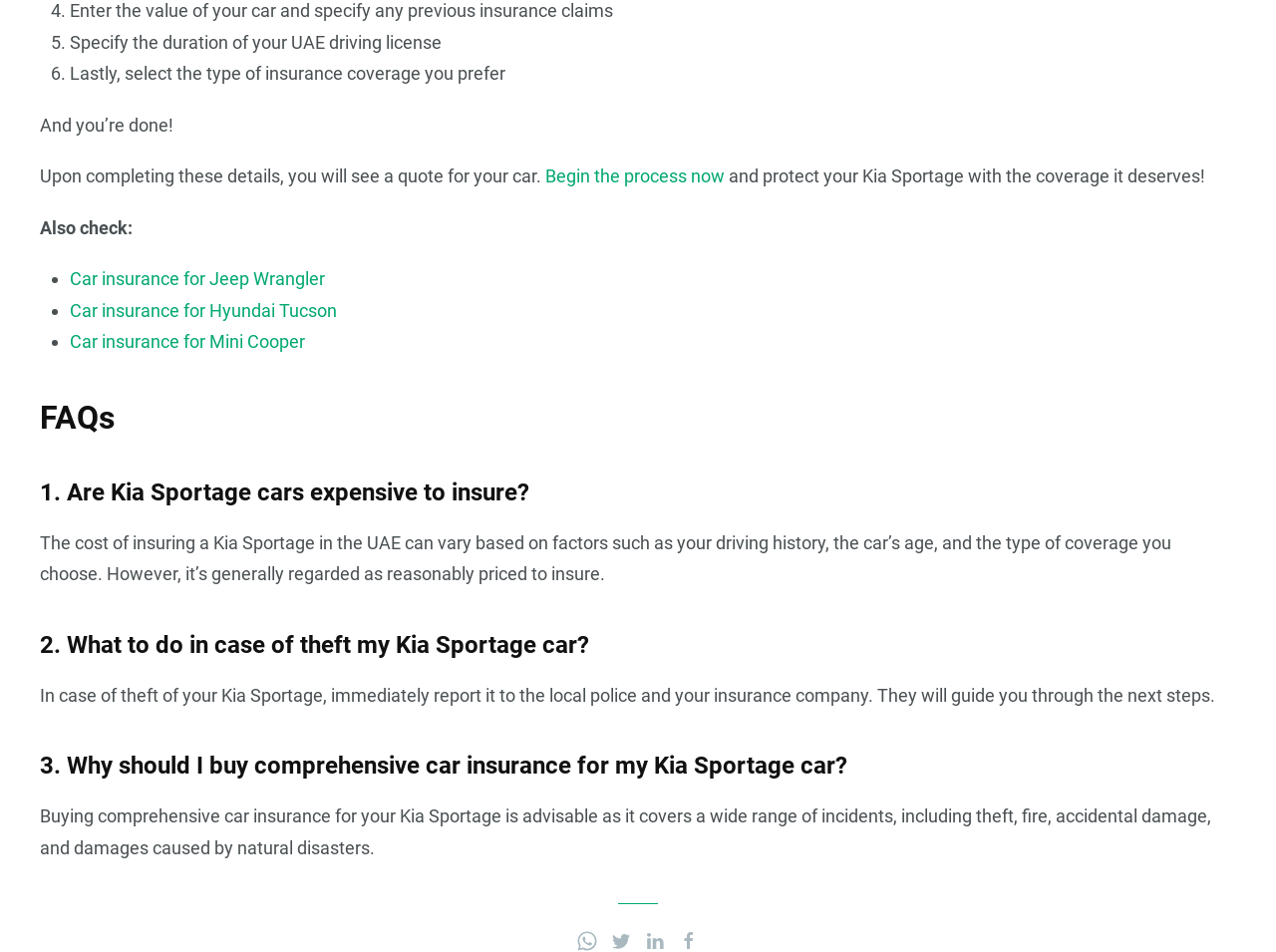What is the purpose of the 'Begin the process now' link?
Give a one-word or short phrase answer based on the image.

To get a car insurance quote